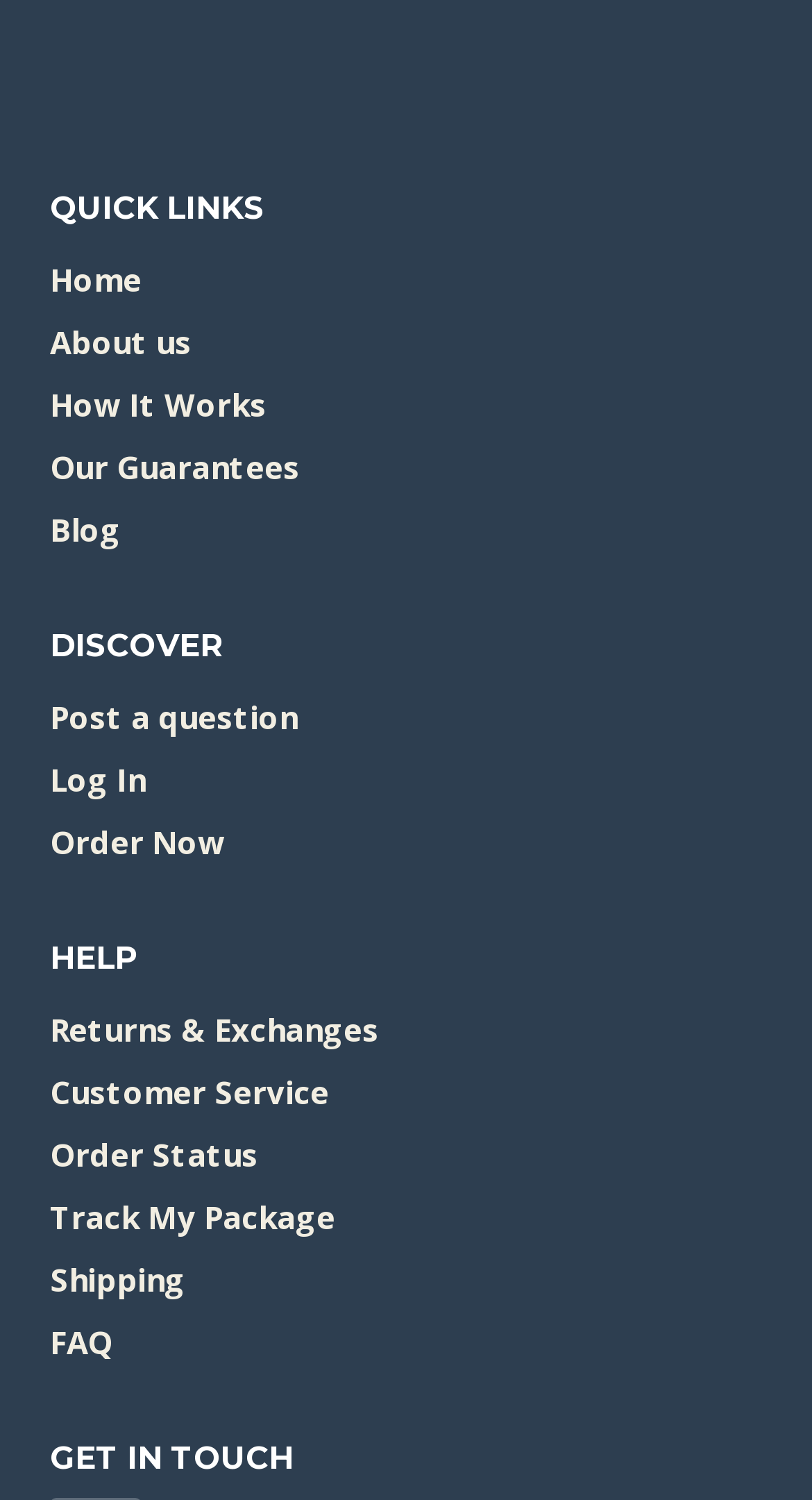Give a succinct answer to this question in a single word or phrase: 
How many links are under 'HELP'?

6